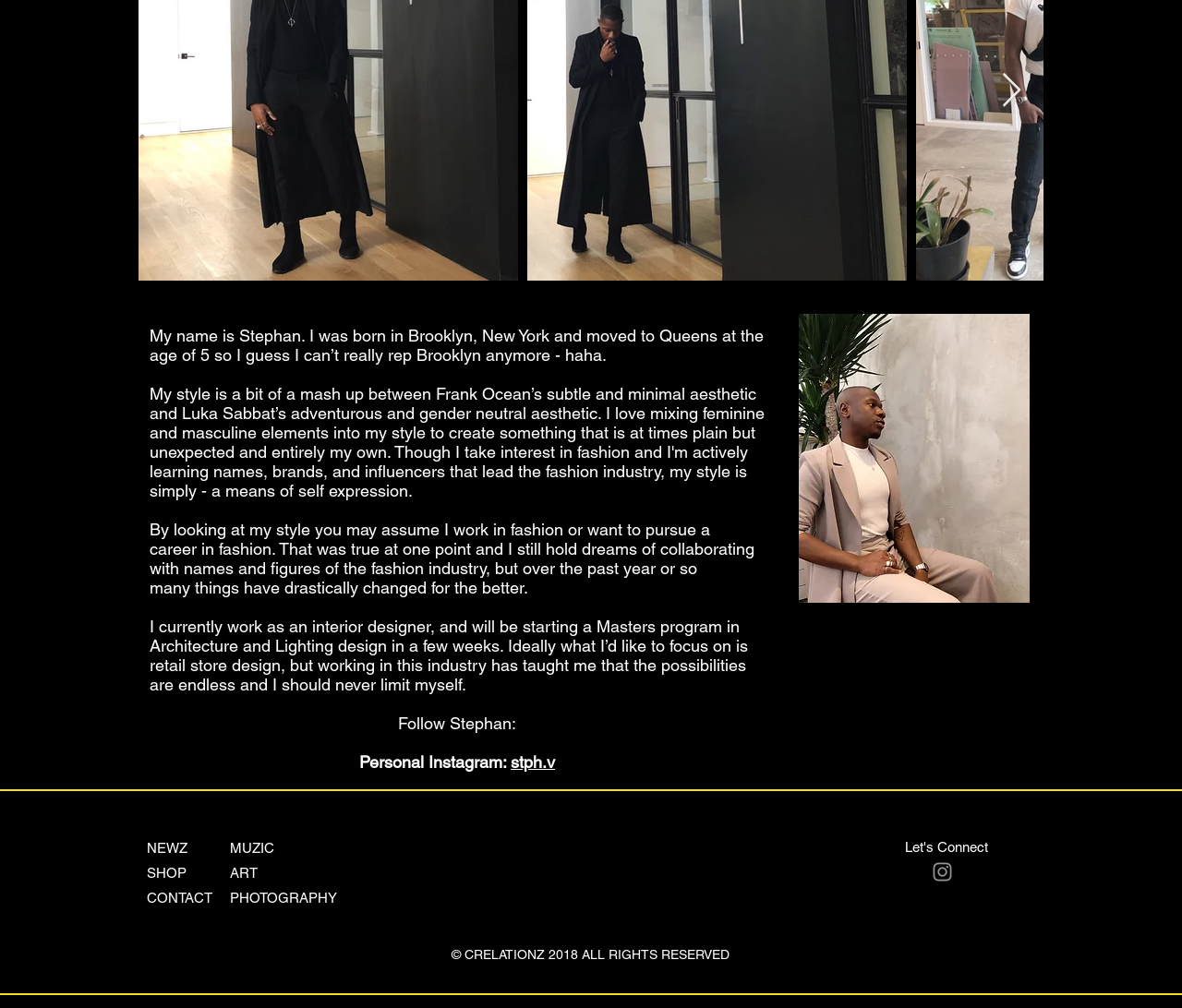Bounding box coordinates are specified in the format (top-left x, top-left y, bottom-right x, bottom-right y). All values are floating point numbers bounded between 0 and 1. Please provide the bounding box coordinate of the region this sentence describes: aria-label="Instagram"

[0.787, 0.853, 0.808, 0.878]